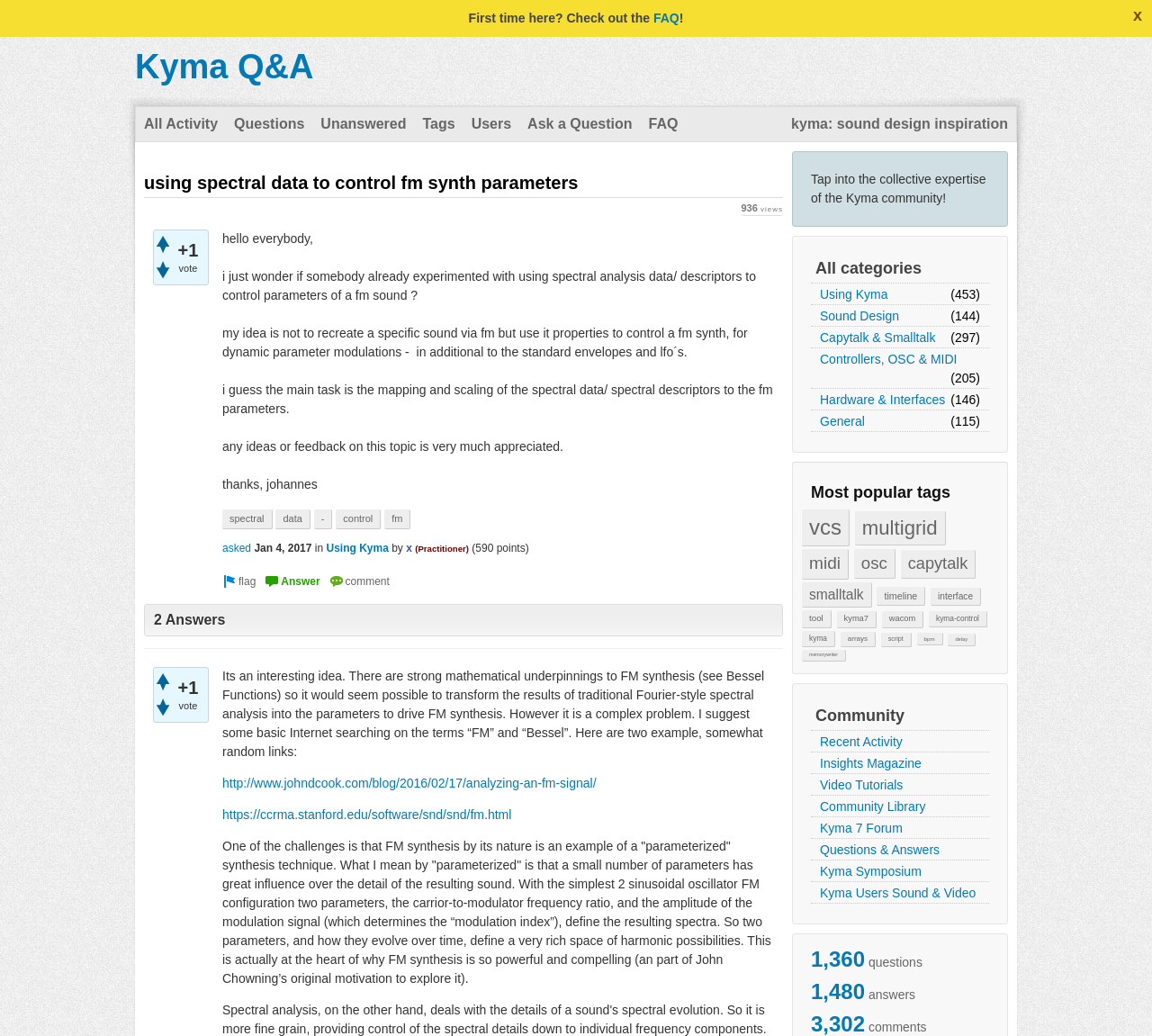Could you please study the image and provide a detailed answer to the question:
How many questions are there on this platform?

I found this answer by looking at the StaticText element '1,360' which is followed by the text 'questions', suggesting that this is the number of questions on this platform.